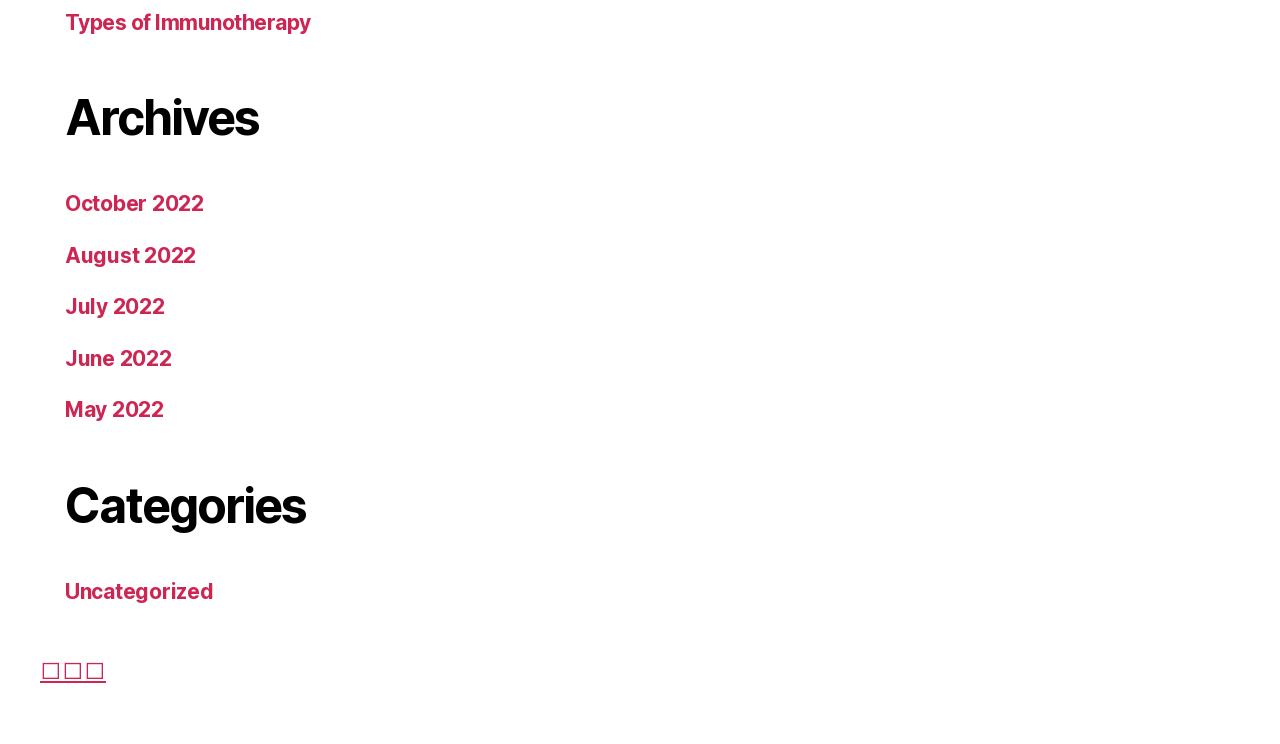Find the bounding box coordinates for the element that must be clicked to complete the instruction: "Explore uncategorized posts". The coordinates should be four float numbers between 0 and 1, indicated as [left, top, right, bottom].

[0.051, 0.778, 0.167, 0.811]